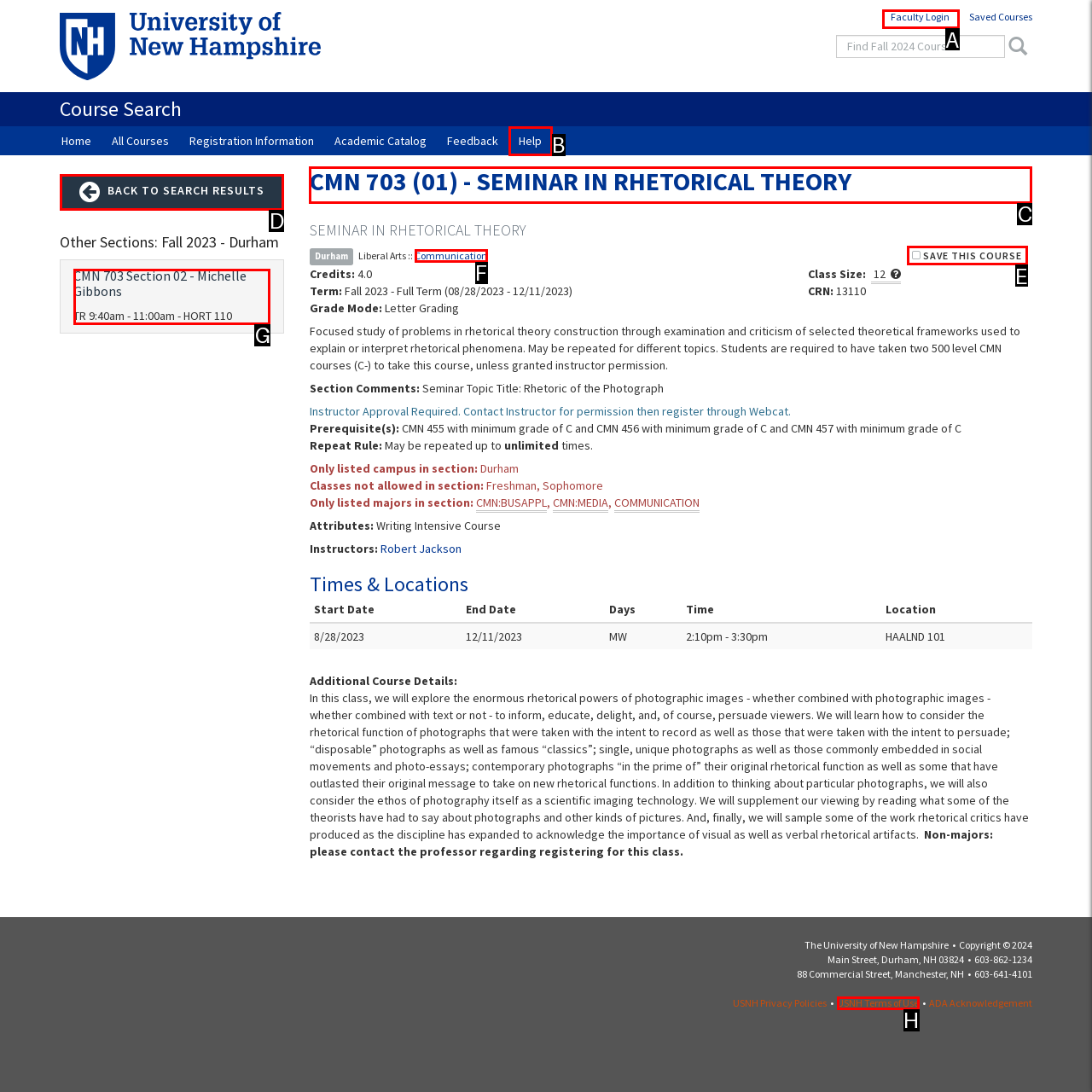Choose the letter of the UI element necessary for this task: View course details
Answer with the correct letter.

C